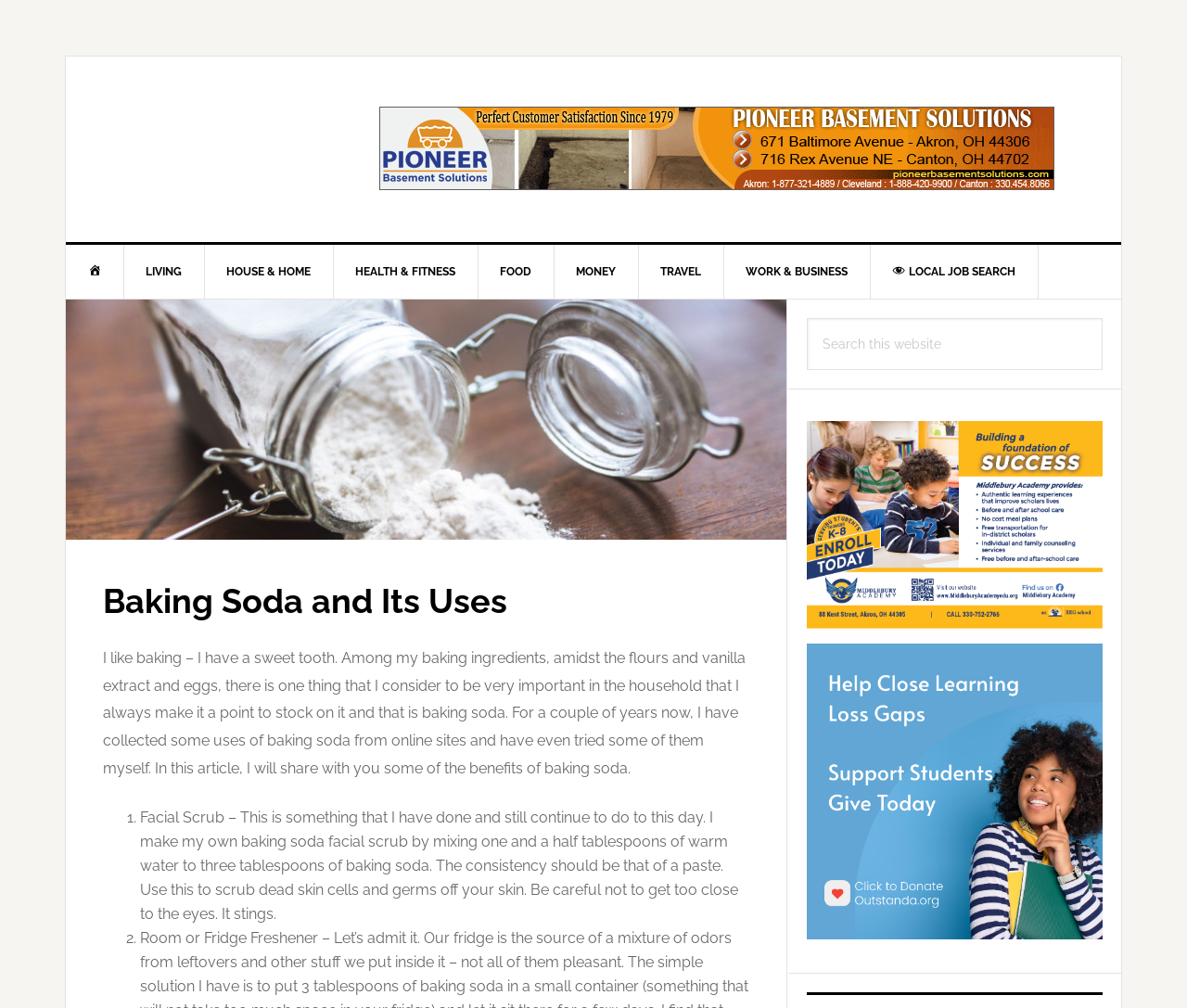Locate the bounding box coordinates of the area you need to click to fulfill this instruction: 'Click on the 'HOME' link'. The coordinates must be in the form of four float numbers ranging from 0 to 1: [left, top, right, bottom].

[0.055, 0.242, 0.105, 0.296]